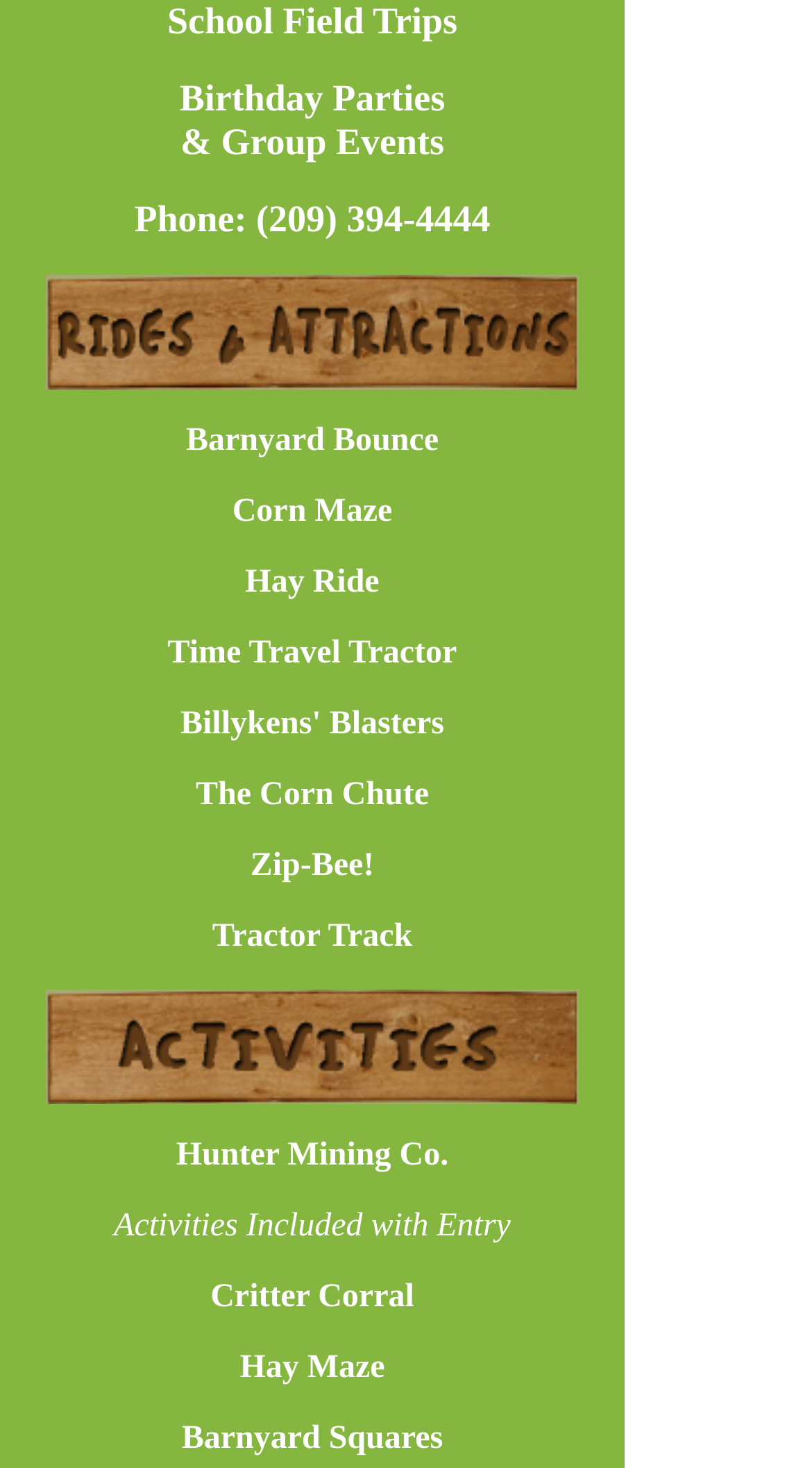Please find the bounding box coordinates of the element that needs to be clicked to perform the following instruction: "Call the phone number". The bounding box coordinates should be four float numbers between 0 and 1, represented as [left, top, right, bottom].

[0.165, 0.135, 0.604, 0.163]